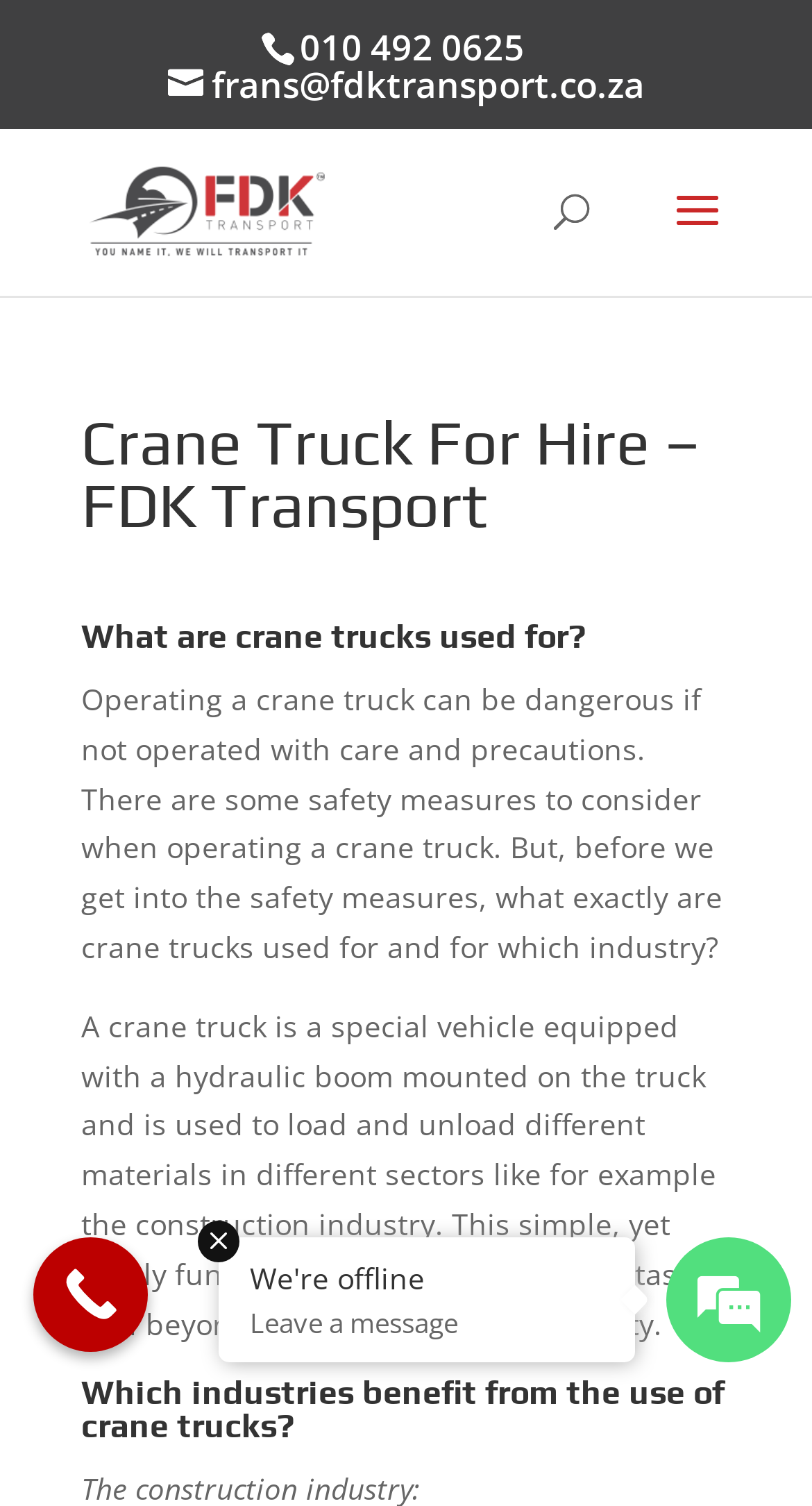Determine the bounding box for the HTML element described here: "Call Now Button". The coordinates should be given as [left, top, right, bottom] with each number being a float between 0 and 1.

[0.041, 0.822, 0.182, 0.898]